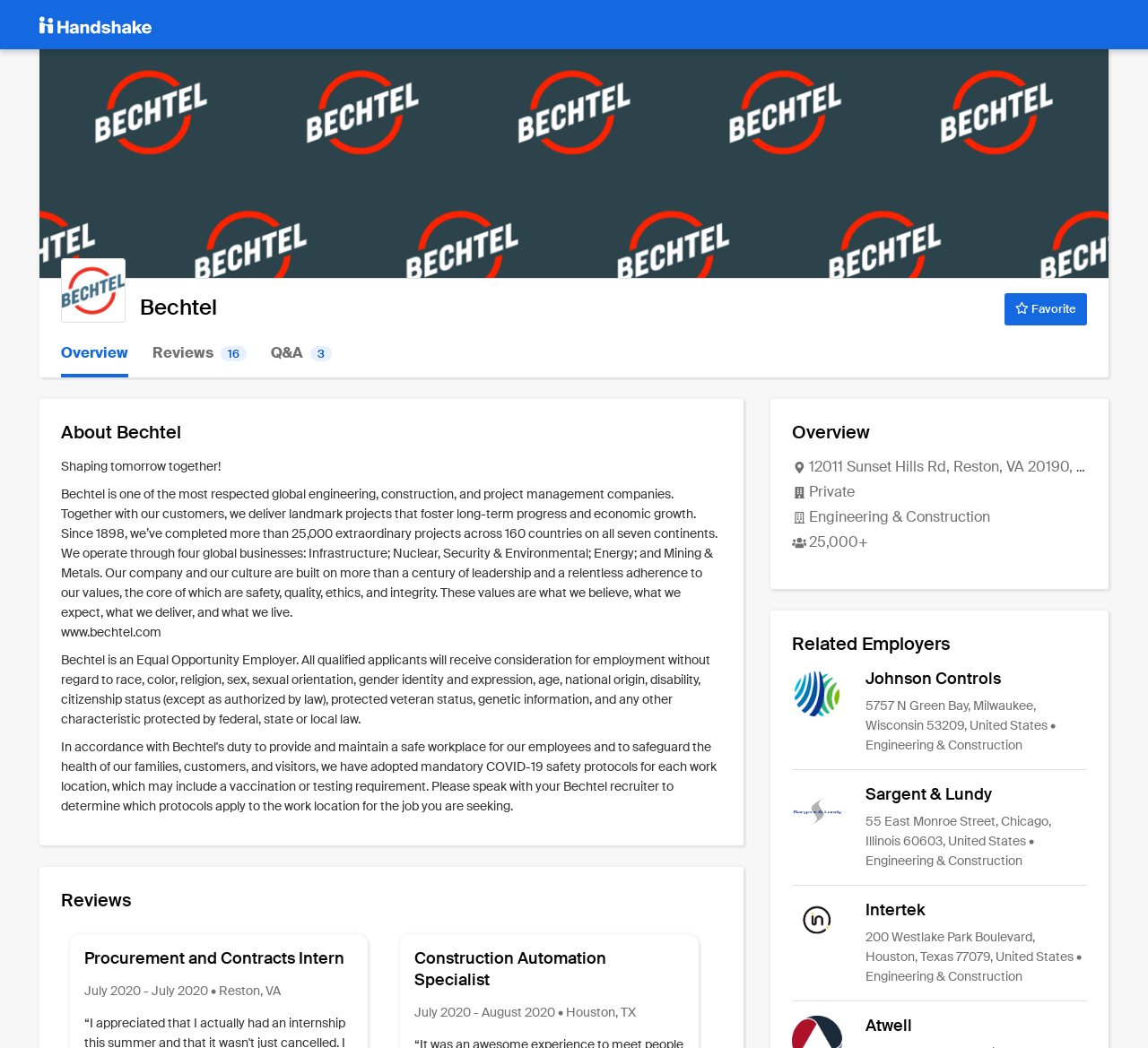Provide a one-word or short-phrase answer to the question:
What is the location of Bechtel's headquarters?

Reston, VA